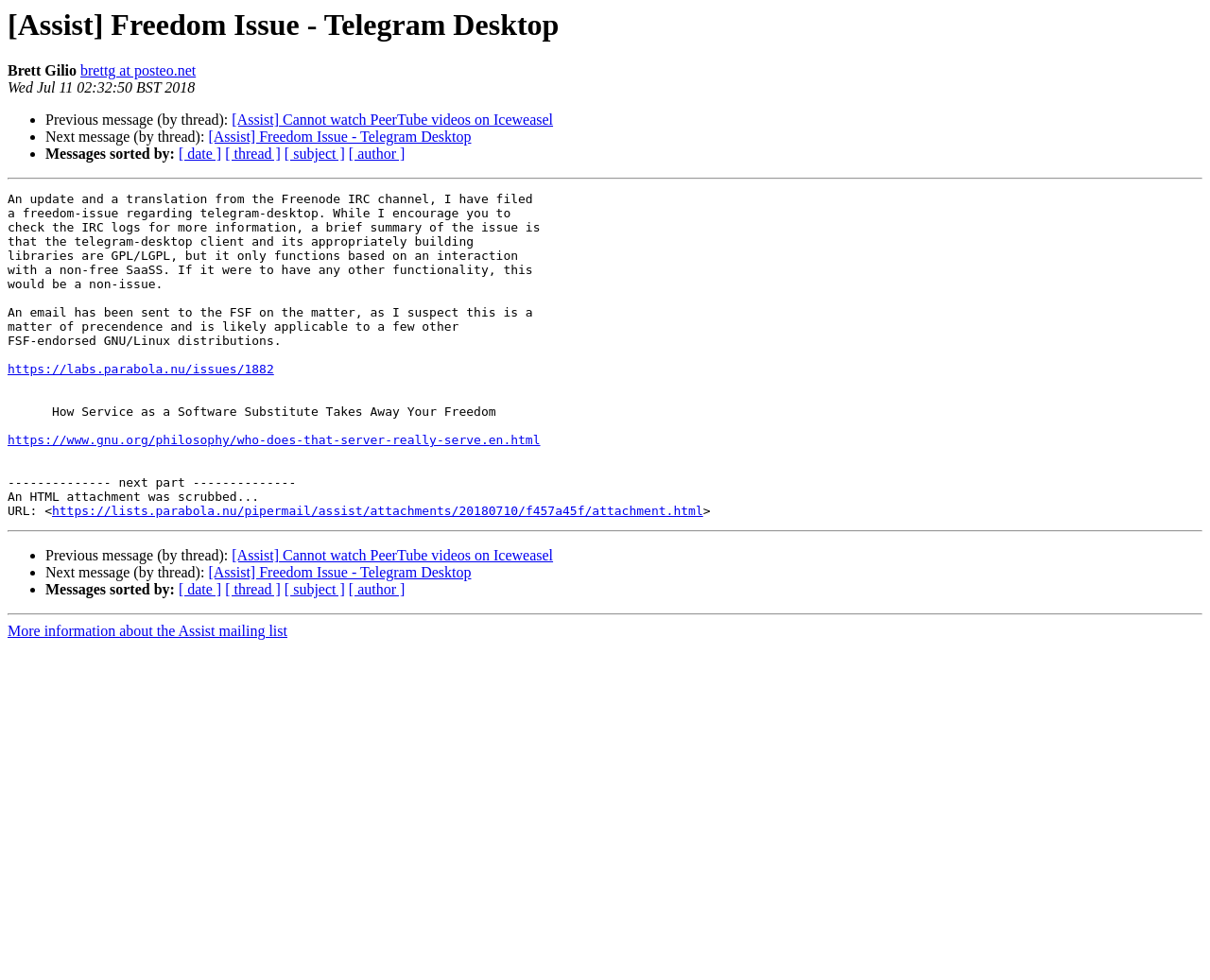Provide a one-word or short-phrase answer to the question:
What is the issue being discussed?

Freedom issue with Telegram Desktop